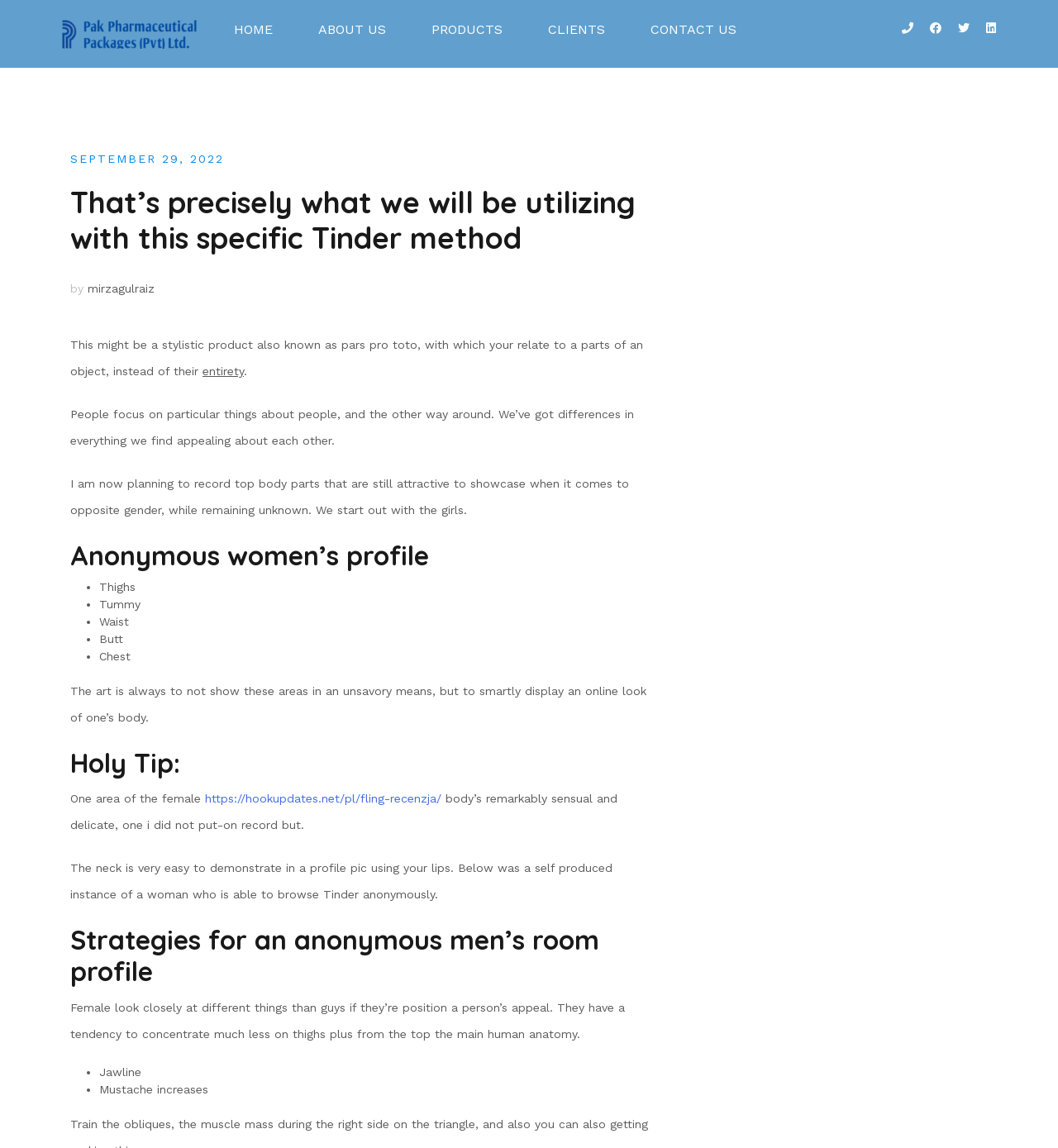What is the first body part mentioned for women's profile?
Using the screenshot, give a one-word or short phrase answer.

Thighs